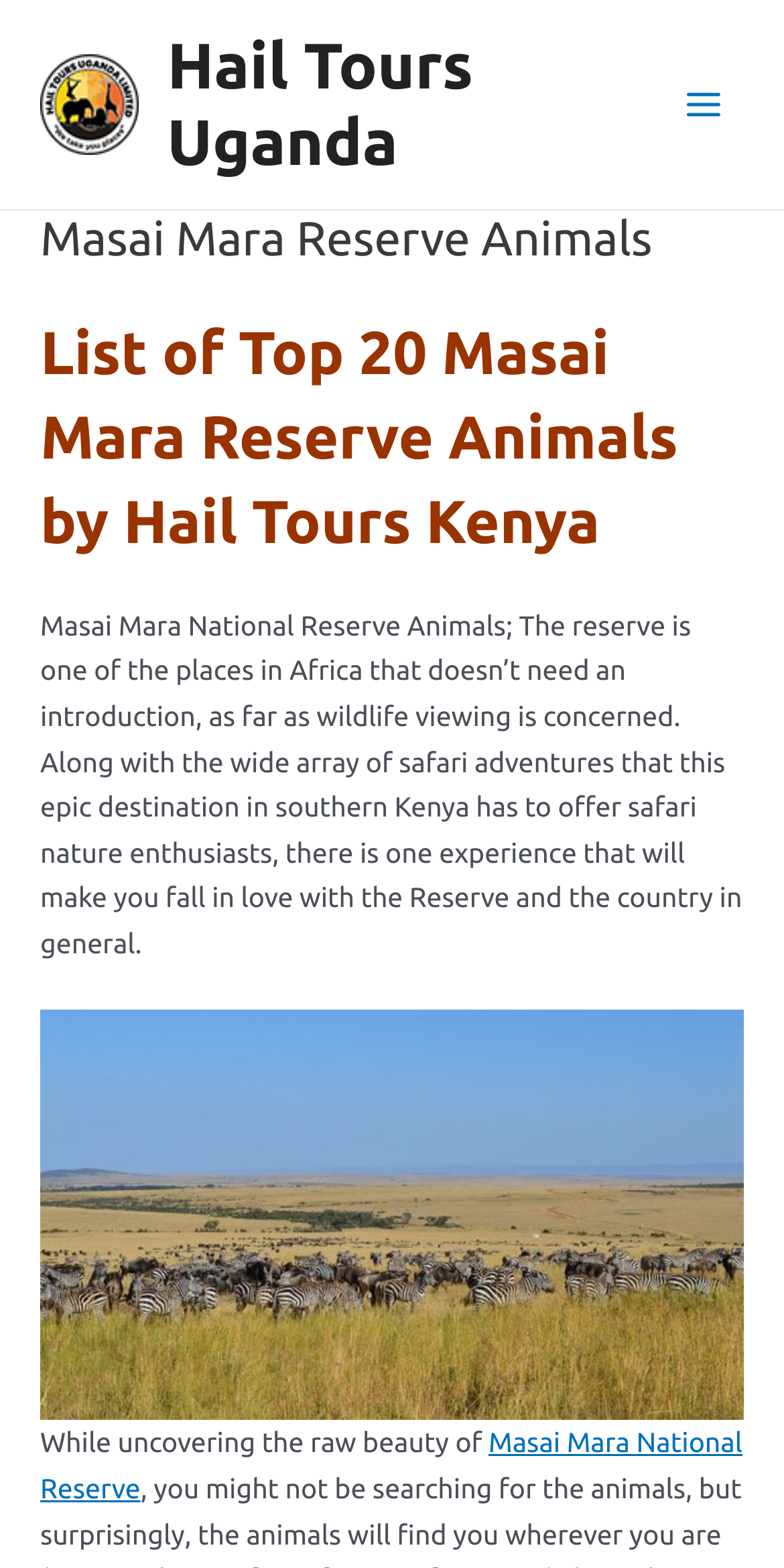What is the main attraction of the Masai Mara Reserve?
Please provide a full and detailed response to the question.

According to the static text, the main attraction of the Masai Mara Reserve is wildlife viewing, as mentioned in the sentence 'The reserve is one of the places in Africa that doesn’t need an introduction, as far as wildlife viewing is concerned.'